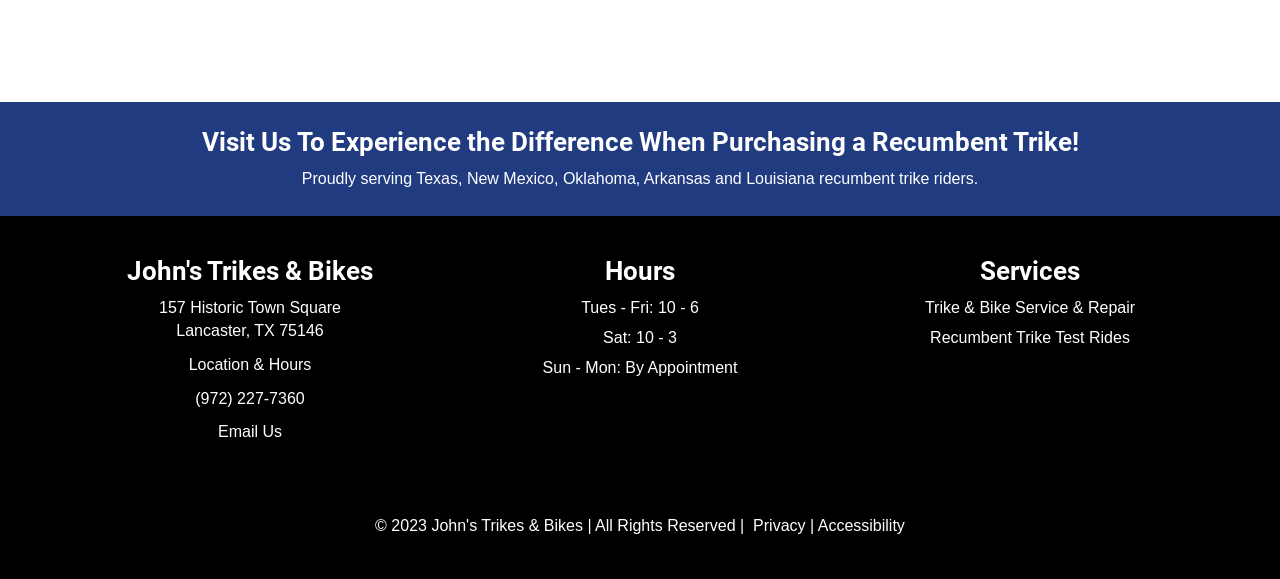Locate the bounding box coordinates of the element that should be clicked to fulfill the instruction: "Email the store".

[0.17, 0.731, 0.22, 0.761]